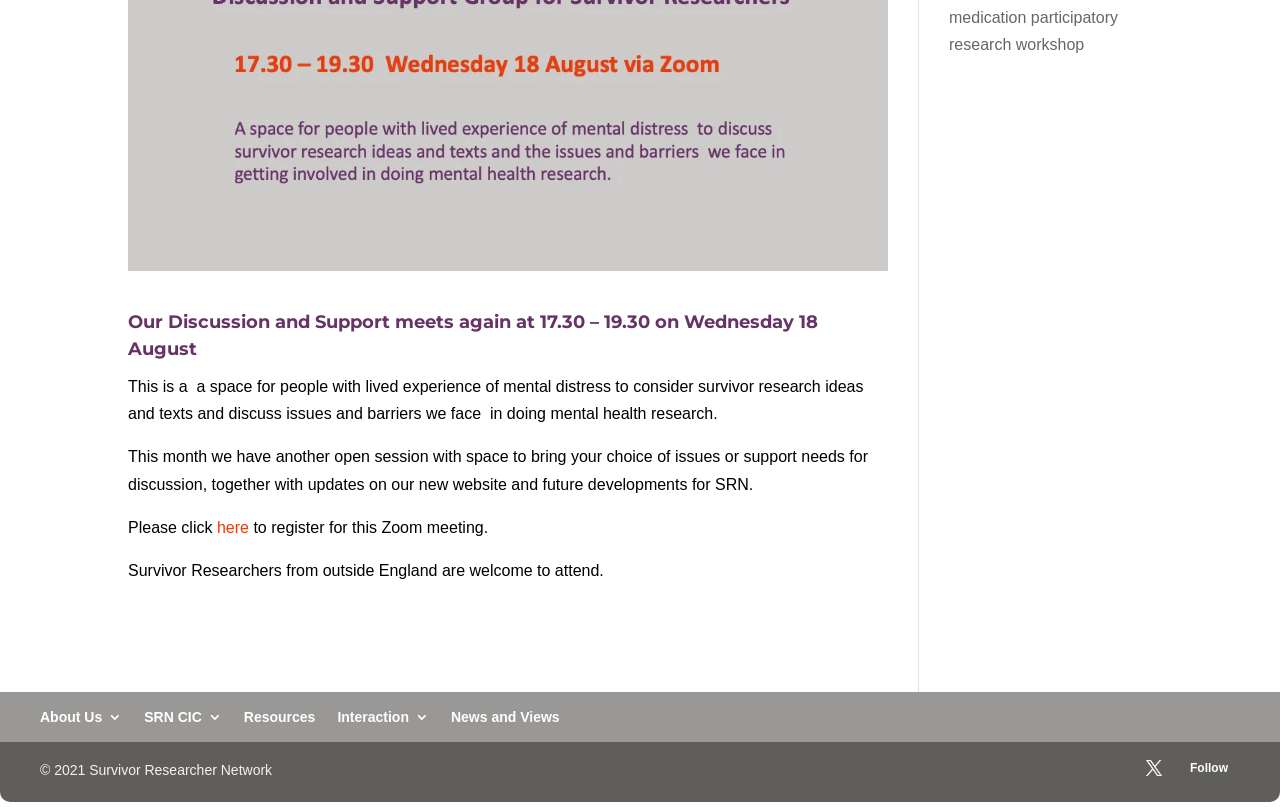Determine the bounding box for the UI element as described: "News and Views". The coordinates should be represented as four float numbers between 0 and 1, formatted as [left, top, right, bottom].

[0.352, 0.87, 0.437, 0.897]